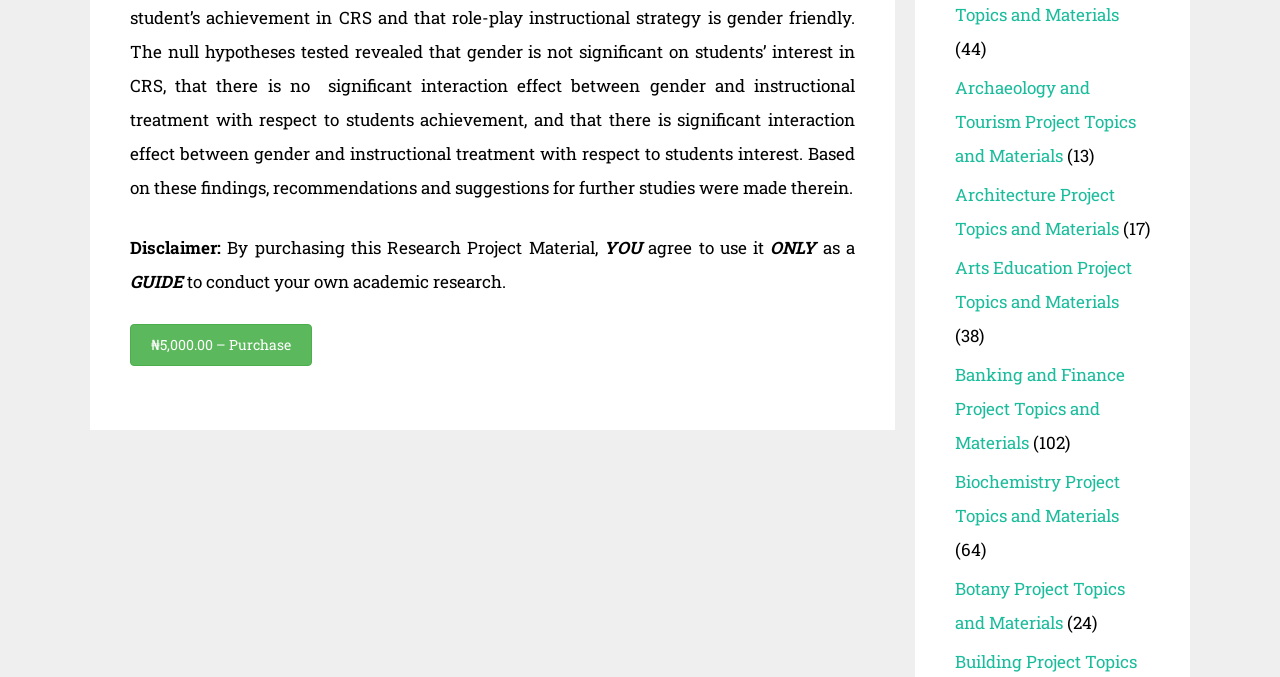Locate the bounding box of the UI element defined by this description: "Botany Project Topics and Materials". The coordinates should be given as four float numbers between 0 and 1, formatted as [left, top, right, bottom].

[0.746, 0.852, 0.879, 0.937]